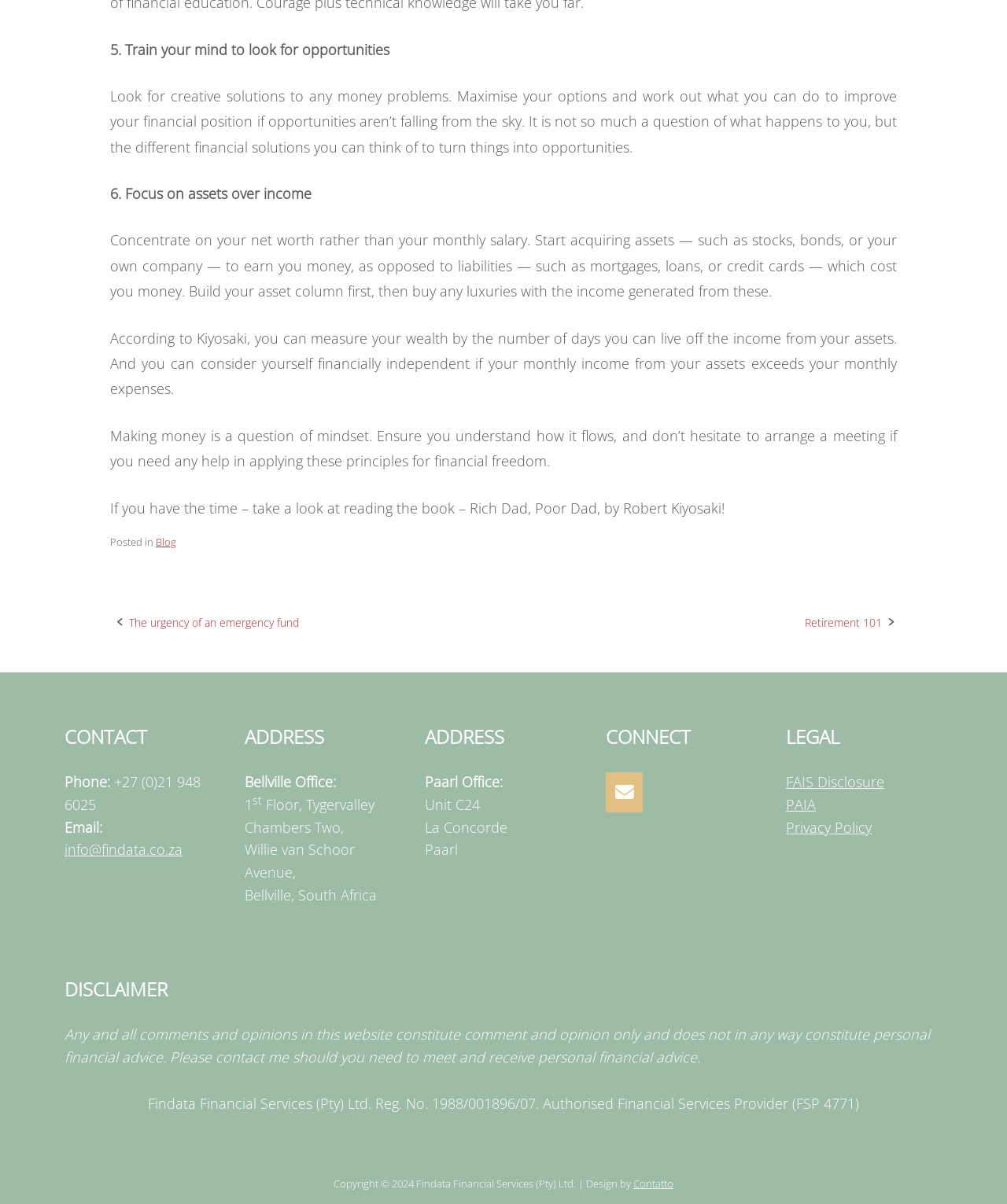Please specify the bounding box coordinates of the region to click in order to perform the following instruction: "Contact via phone".

[0.064, 0.641, 0.199, 0.676]